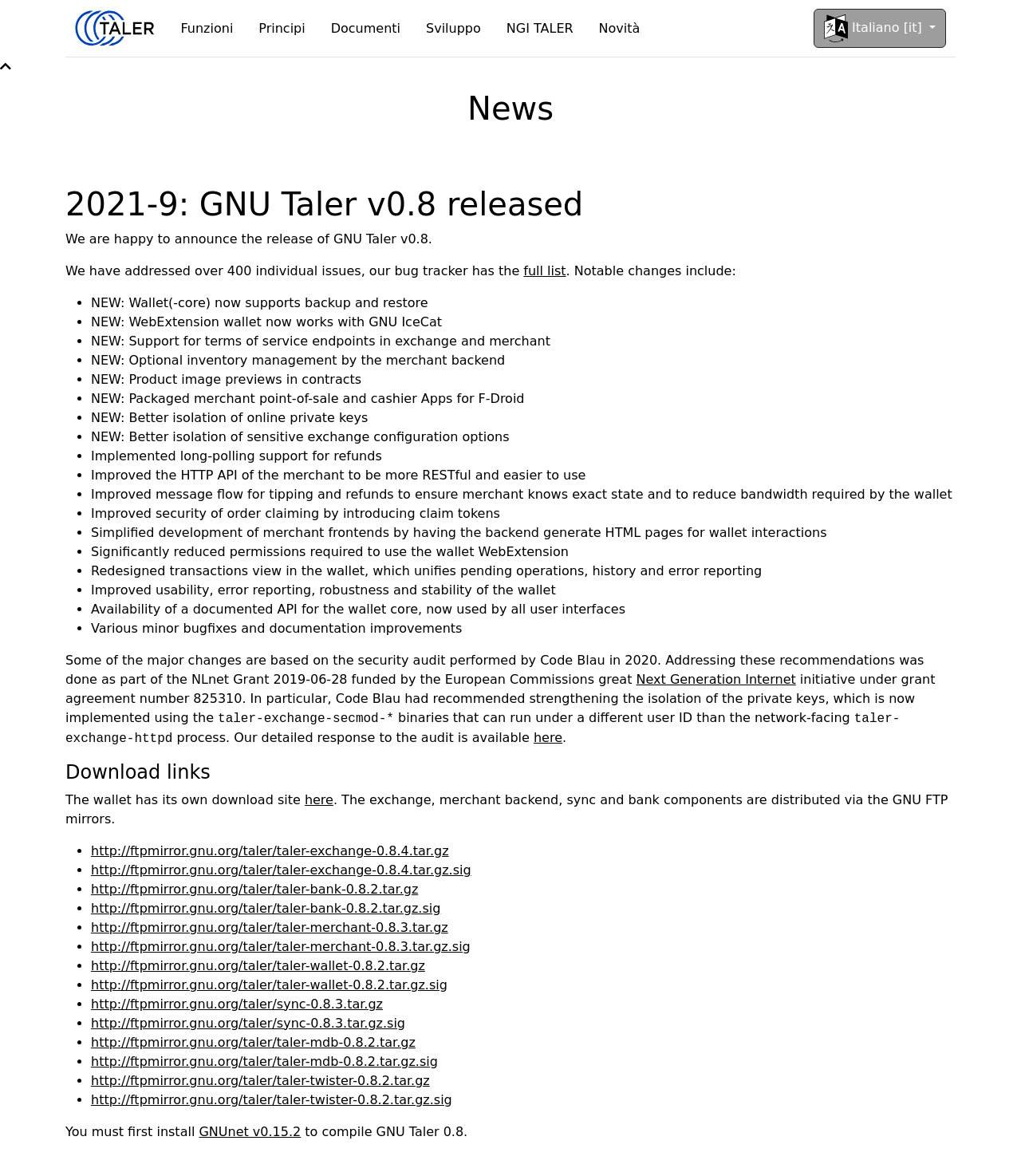Please analyze the image and give a detailed answer to the question:
Where can the wallet be downloaded from?

The wallet can be downloaded from its own download site, which is mentioned in the 'Download links' section of the webpage with a bounding box coordinate of [0.064, 0.647, 0.936, 0.667].